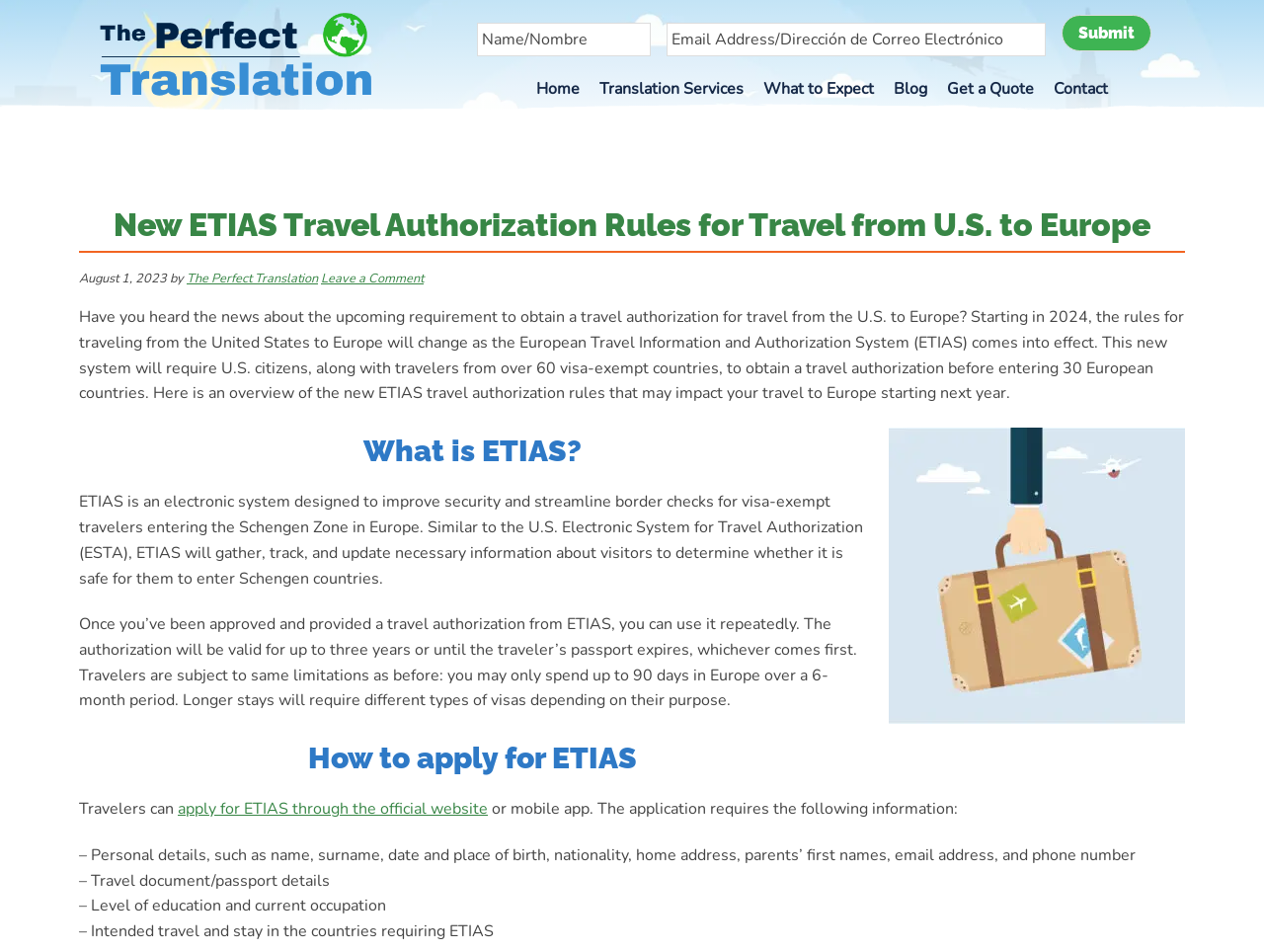Can you find the bounding box coordinates of the area I should click to execute the following instruction: "Click the 'Submit' button"?

[0.84, 0.016, 0.911, 0.054]